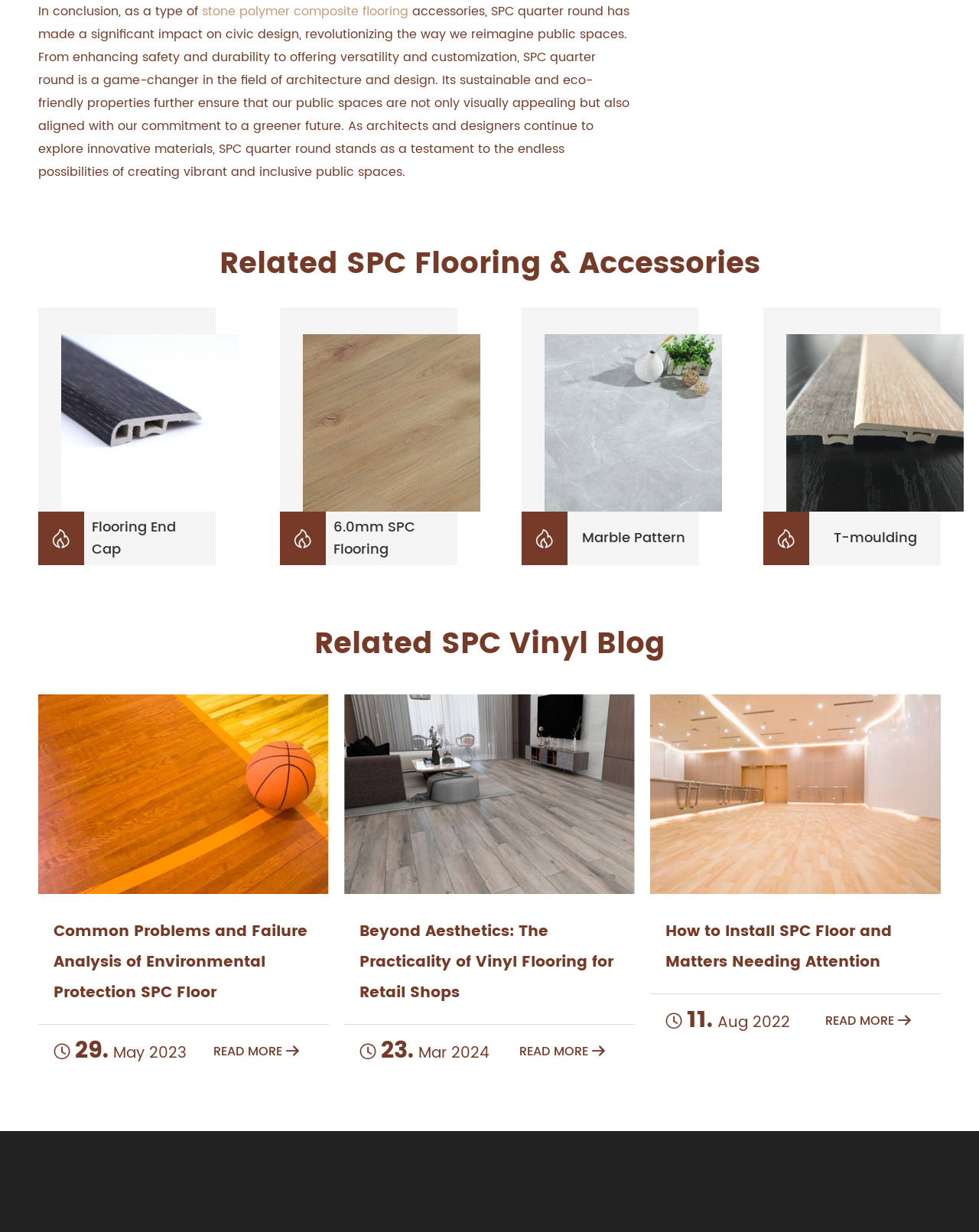Provide a brief response to the question using a single word or phrase: 
What is the date of the second blog post?

23. Mar 2024